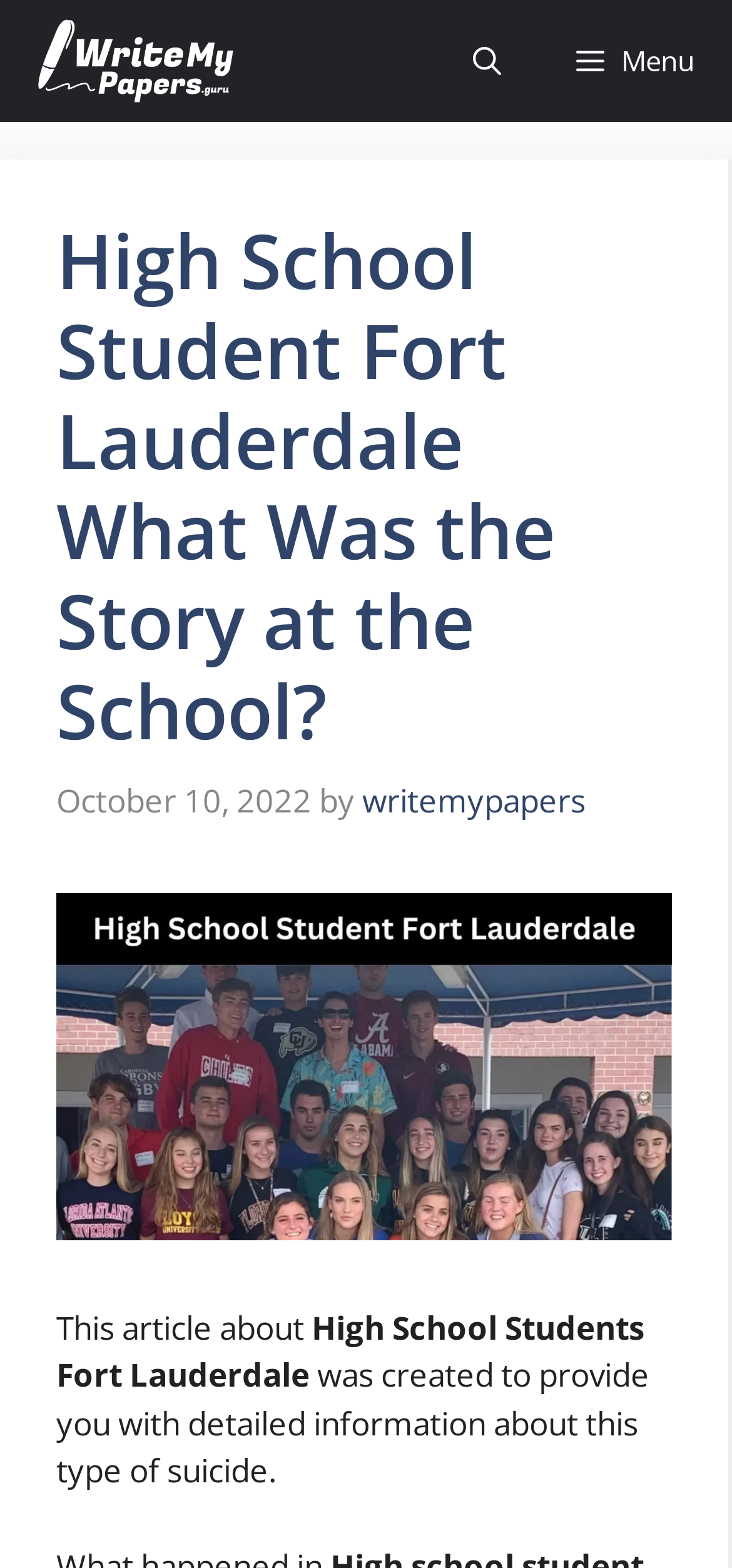Identify the main heading from the webpage and provide its text content.

High School Student Fort Lauderdale What Was the Story at the School?